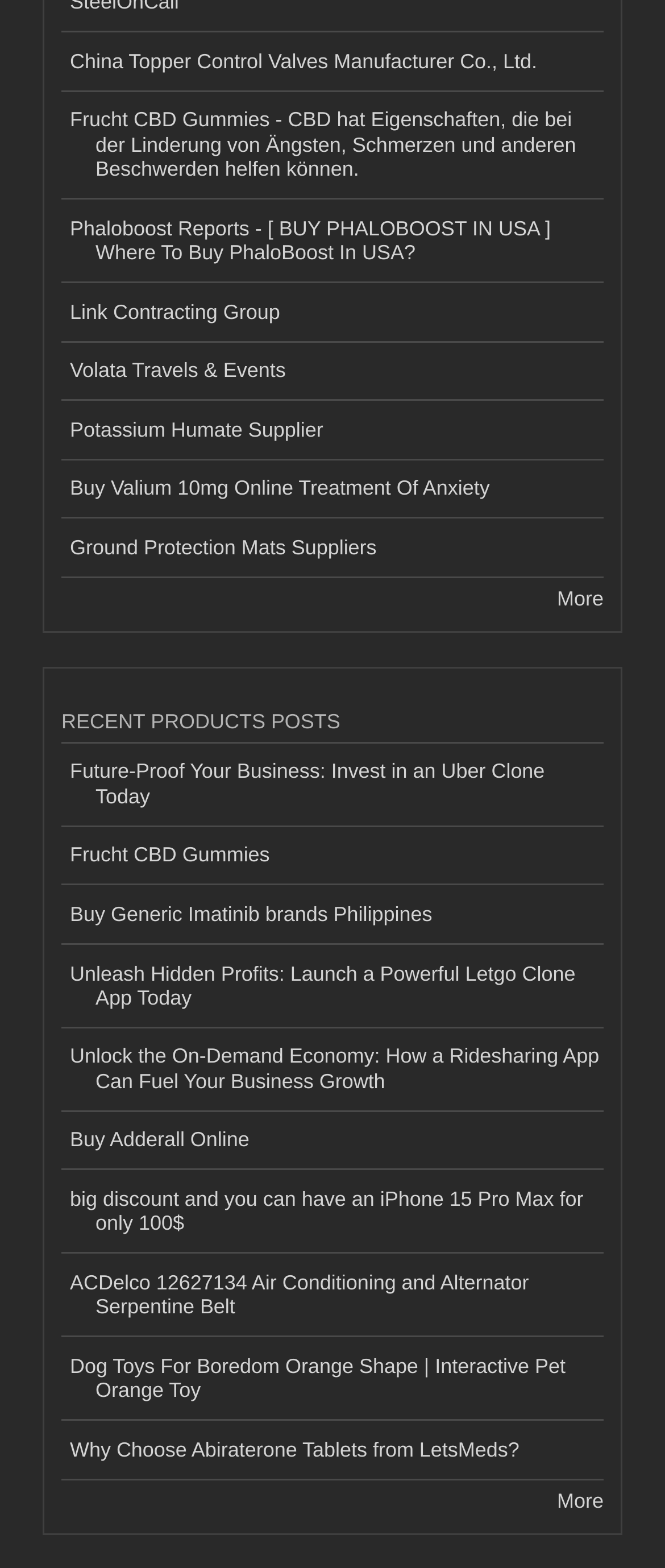How many sections are there on this webpage?
Using the visual information, answer the question in a single word or phrase.

Two